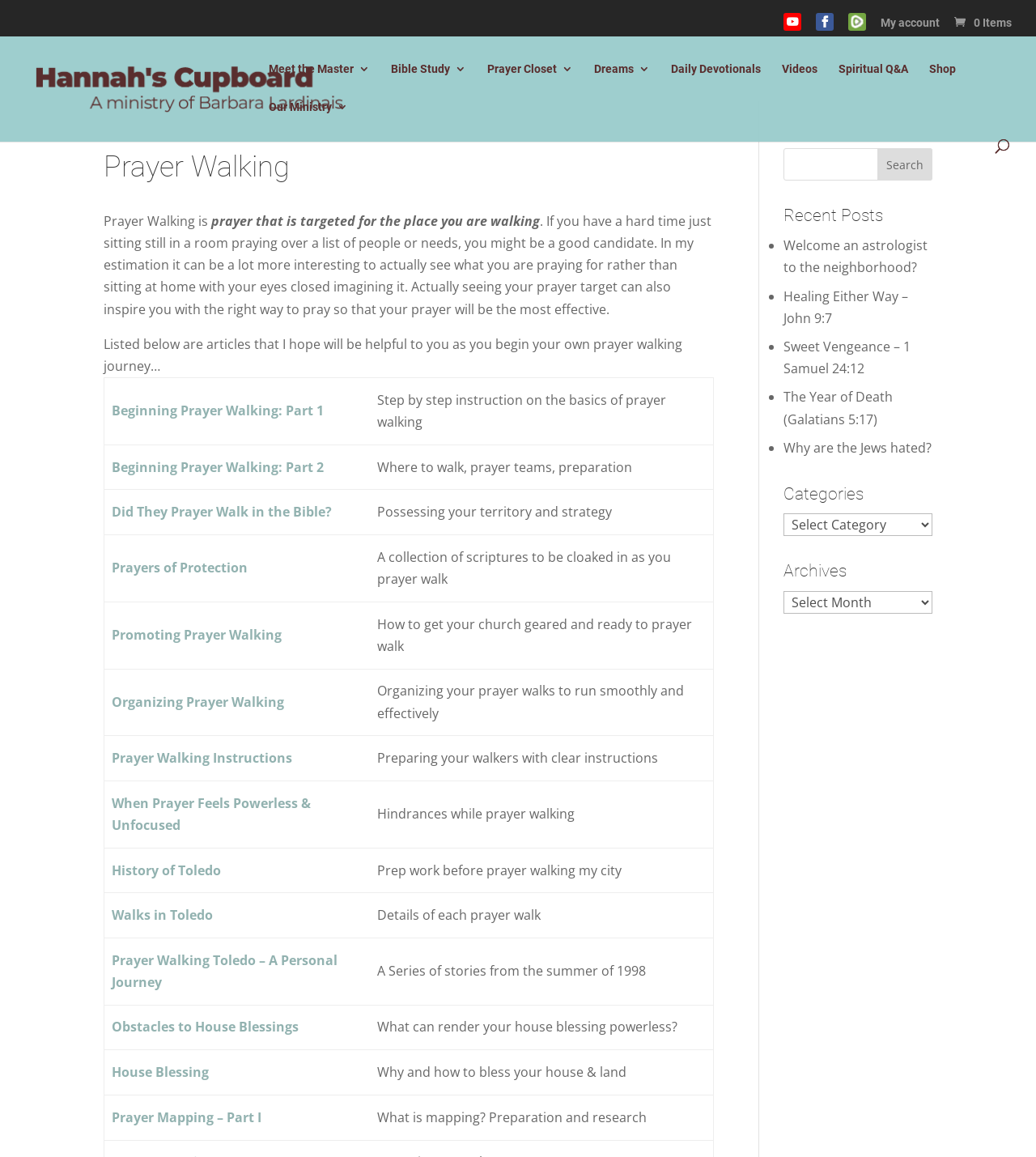Provide the bounding box coordinates of the section that needs to be clicked to accomplish the following instruction: "Go to the 'Meet the Master 3' page."

[0.259, 0.055, 0.357, 0.087]